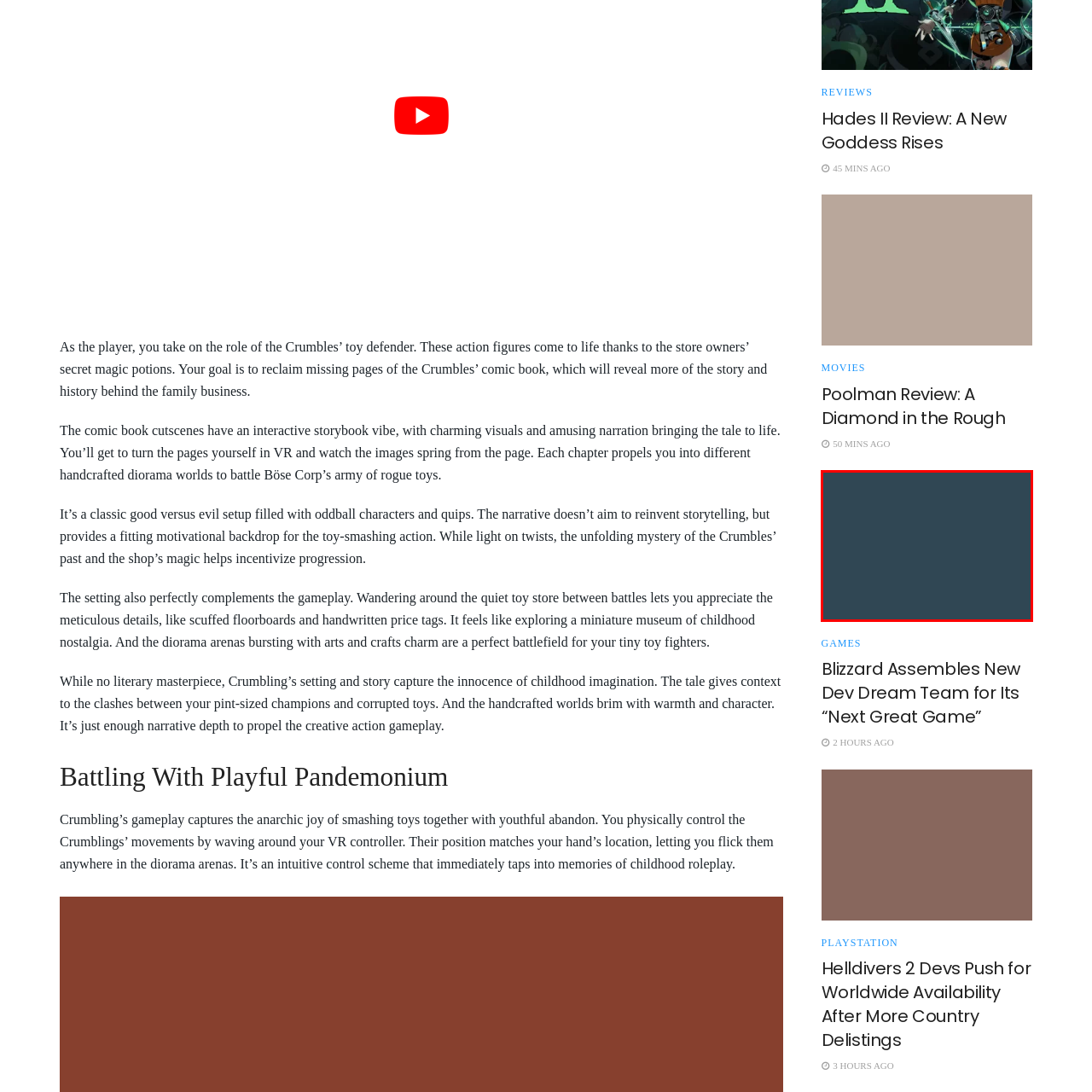Who is the developer of Diablo IV?  
Concentrate on the image marked with the red box and respond with a detailed answer that is fully based on the content of the image.

The caption states that the release continues Blizzard Entertainment's legacy in crafting engaging worlds, which suggests that Blizzard Entertainment is the developer of Diablo IV.